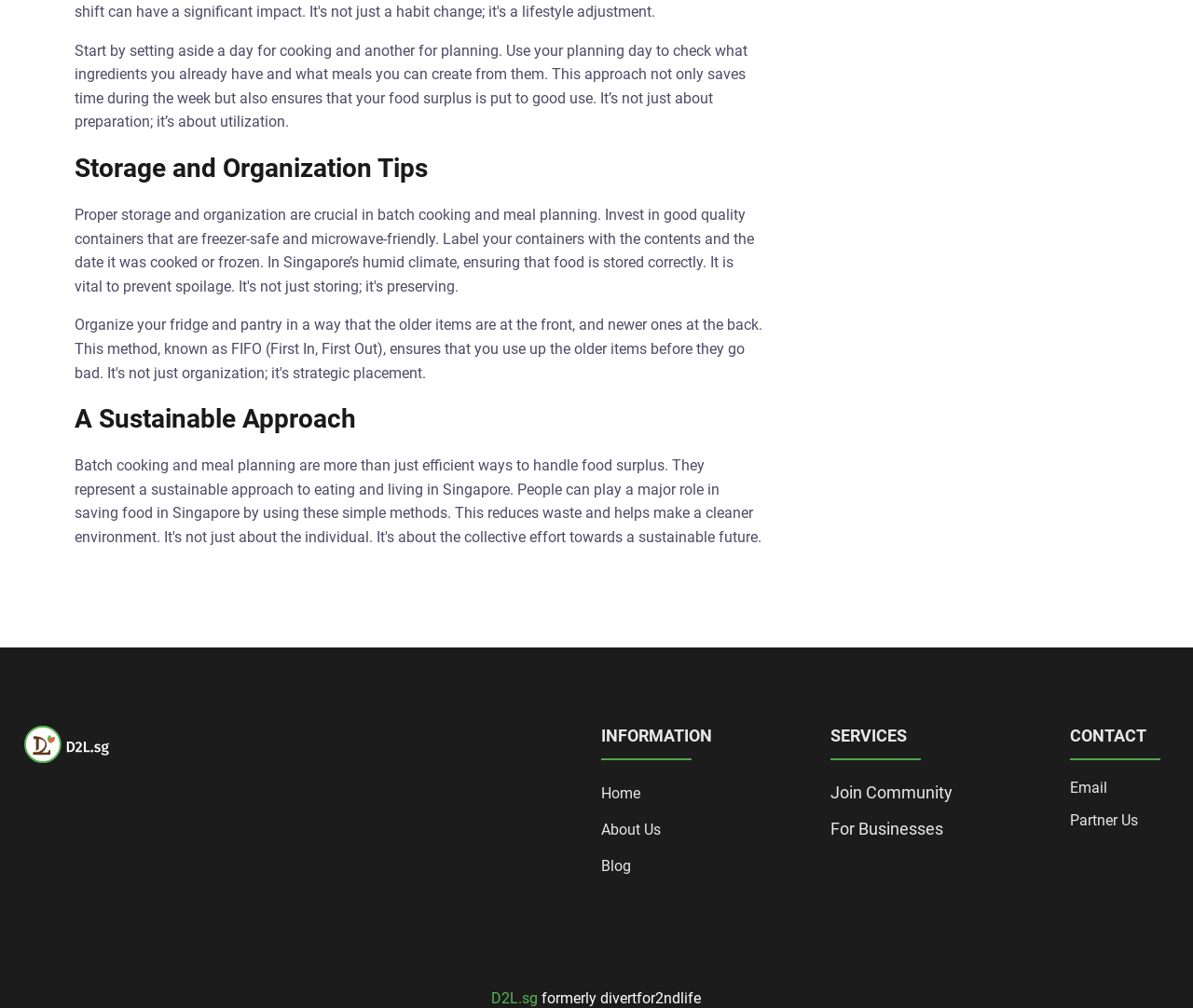What is the purpose of the planning day?
Answer the question with a single word or phrase by looking at the picture.

To check ingredients and plan meals